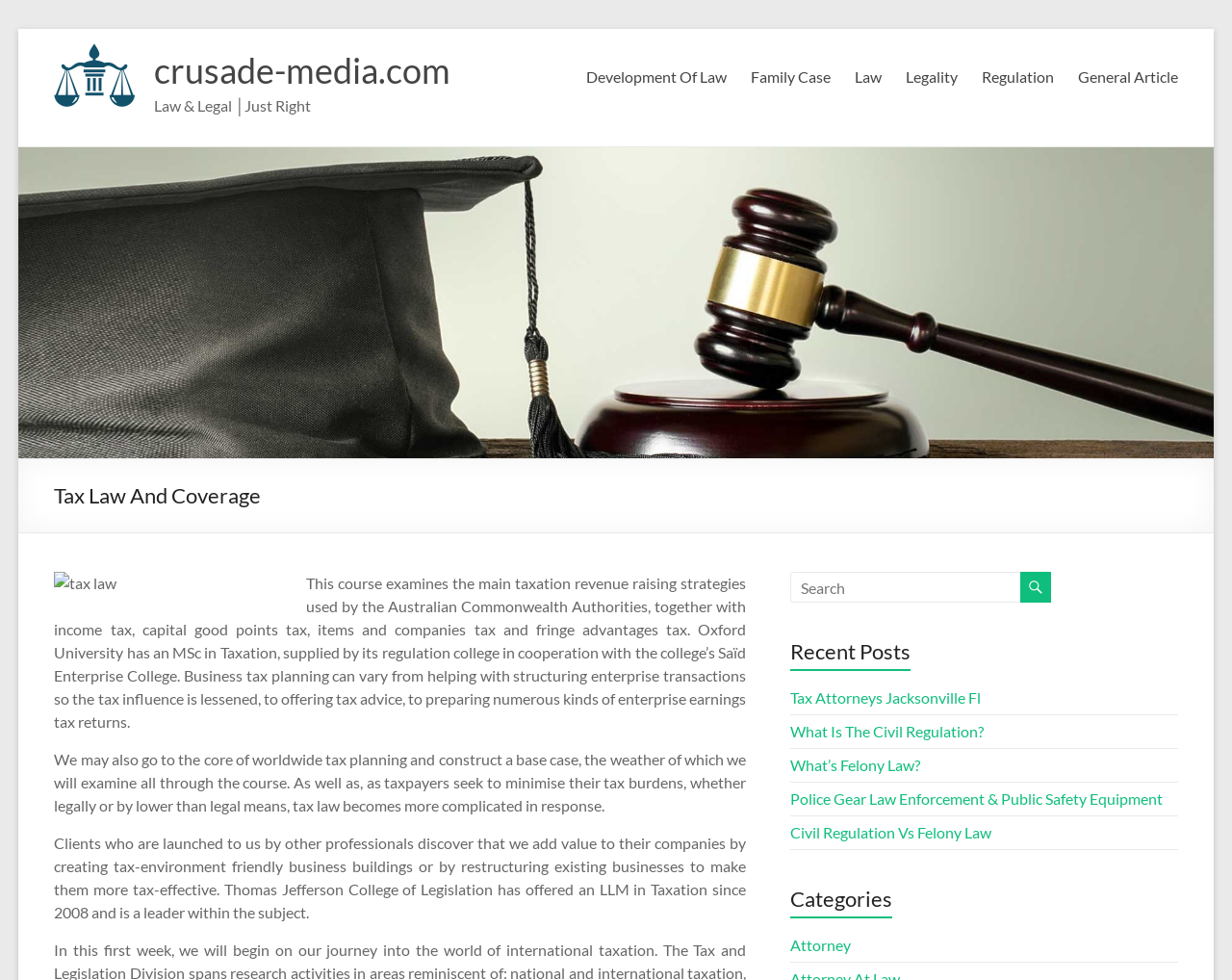Locate the bounding box coordinates of the area that needs to be clicked to fulfill the following instruction: "search in the search box". The coordinates should be in the format of four float numbers between 0 and 1, namely [left, top, right, bottom].

[0.641, 0.584, 0.83, 0.615]